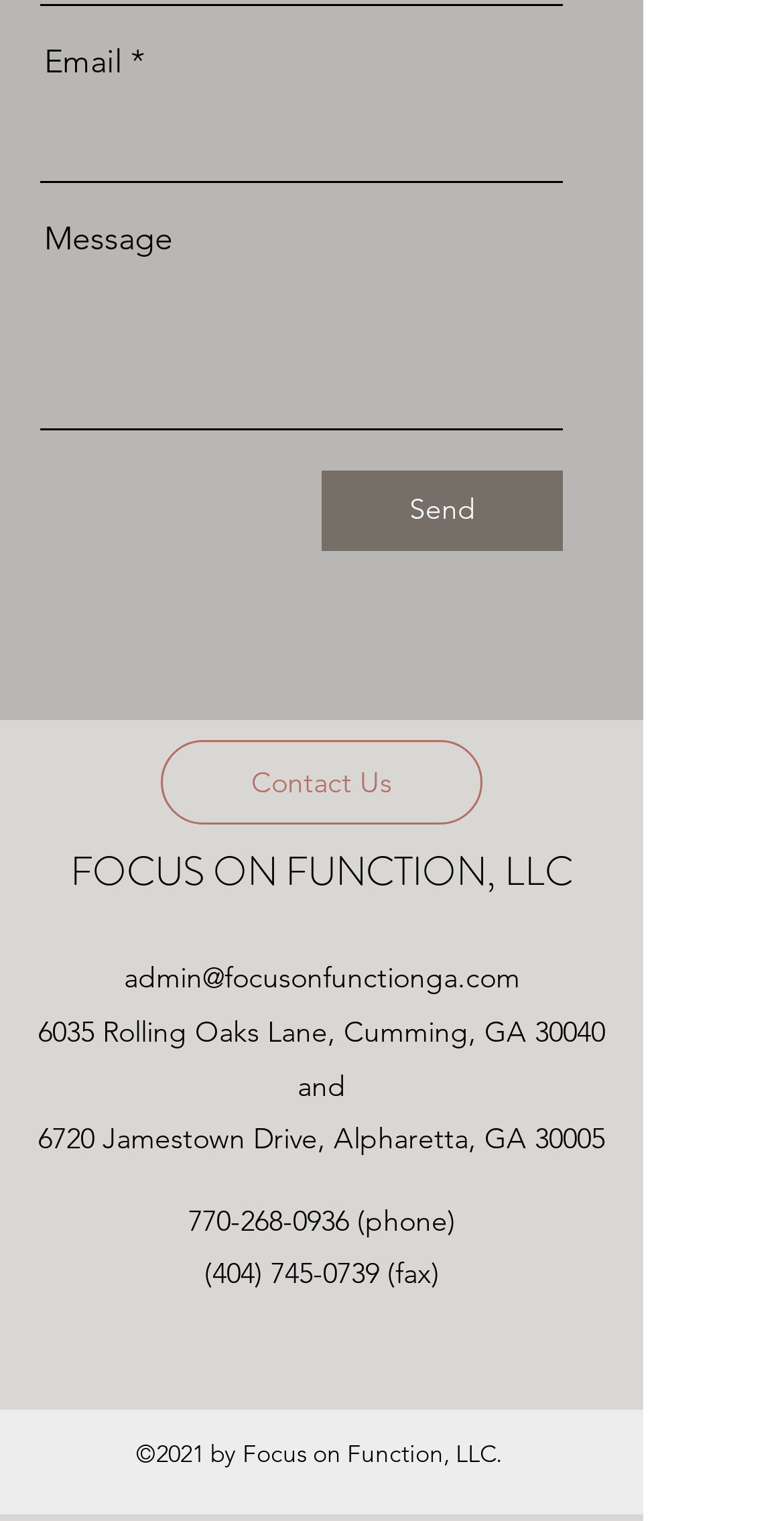How many social media icons are there?
Refer to the image and answer the question using a single word or phrase.

3